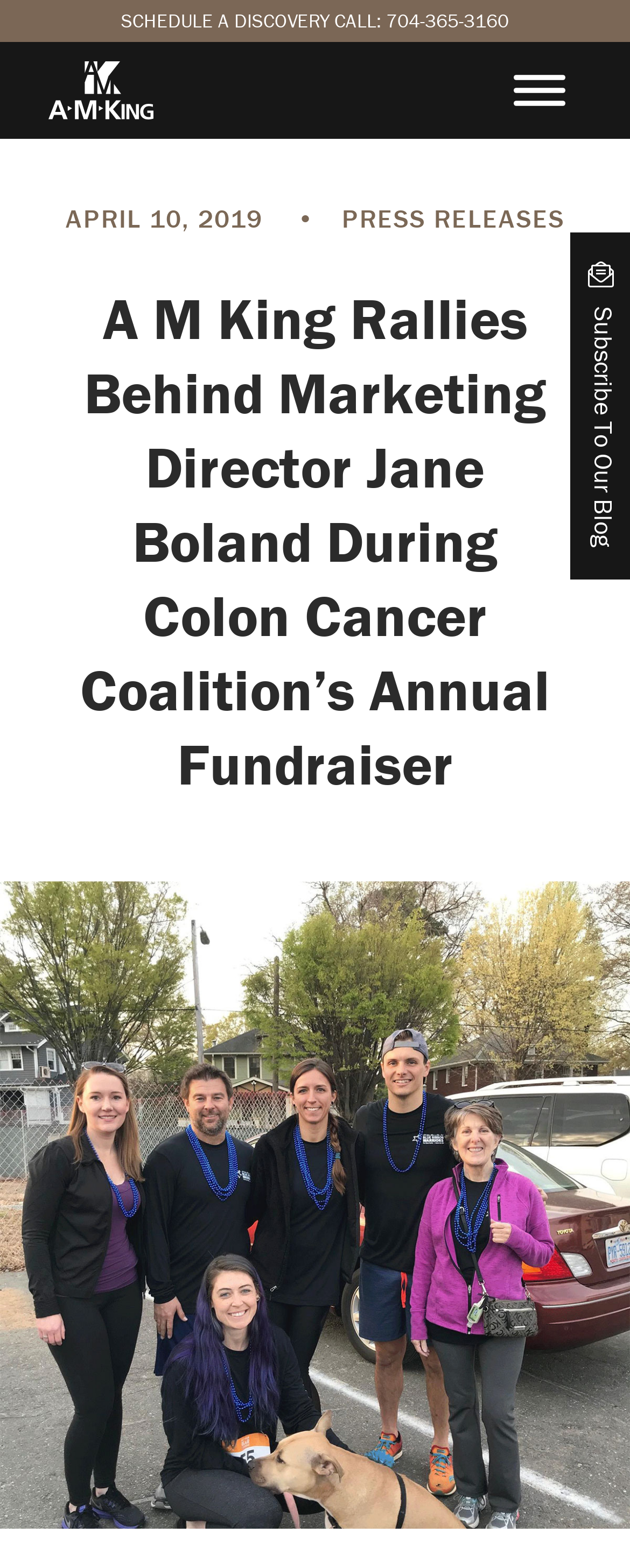Determine the main text heading of the webpage and provide its content.

A M King Rallies Behind Marketing Director Jane Boland During Colon Cancer Coalition’s Annual Fundraiser﻿